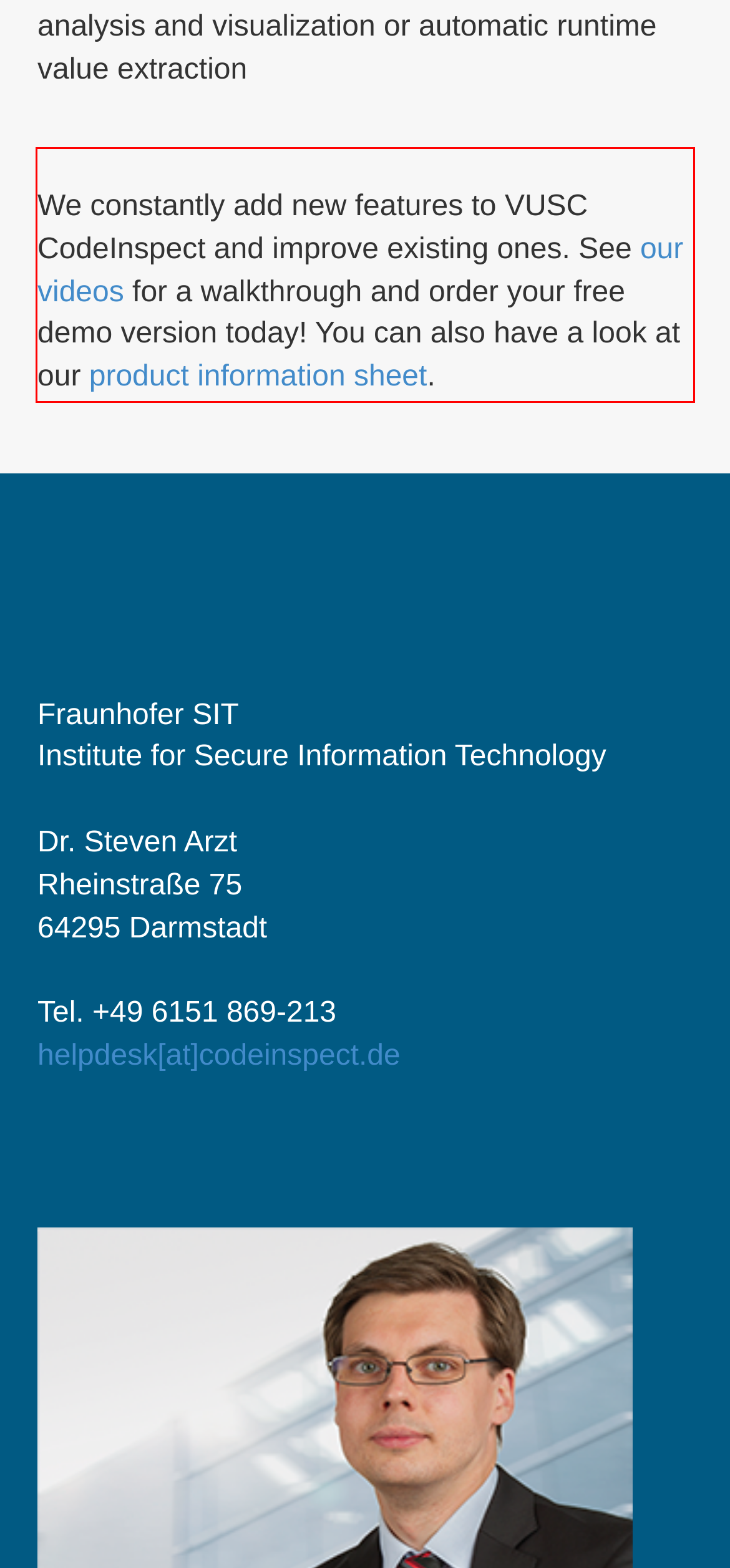Please analyze the provided webpage screenshot and perform OCR to extract the text content from the red rectangle bounding box.

We constantly add new features to VUSC CodeInspect and improve existing ones. See our videos for a walkthrough and order your free demo version today! You can also have a look at our product information sheet.